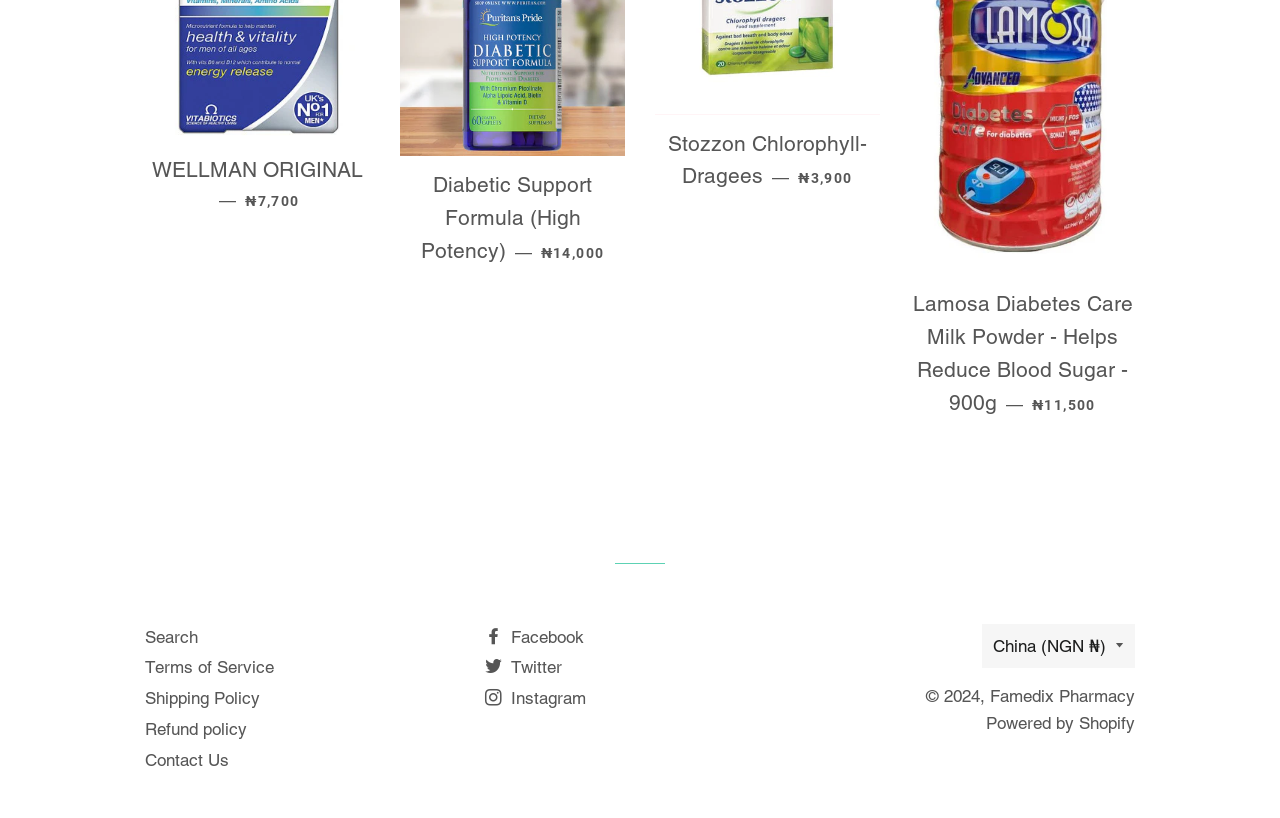Respond with a single word or short phrase to the following question: 
What is the purpose of the button 'China (NGN ₦)'?

Select country/region